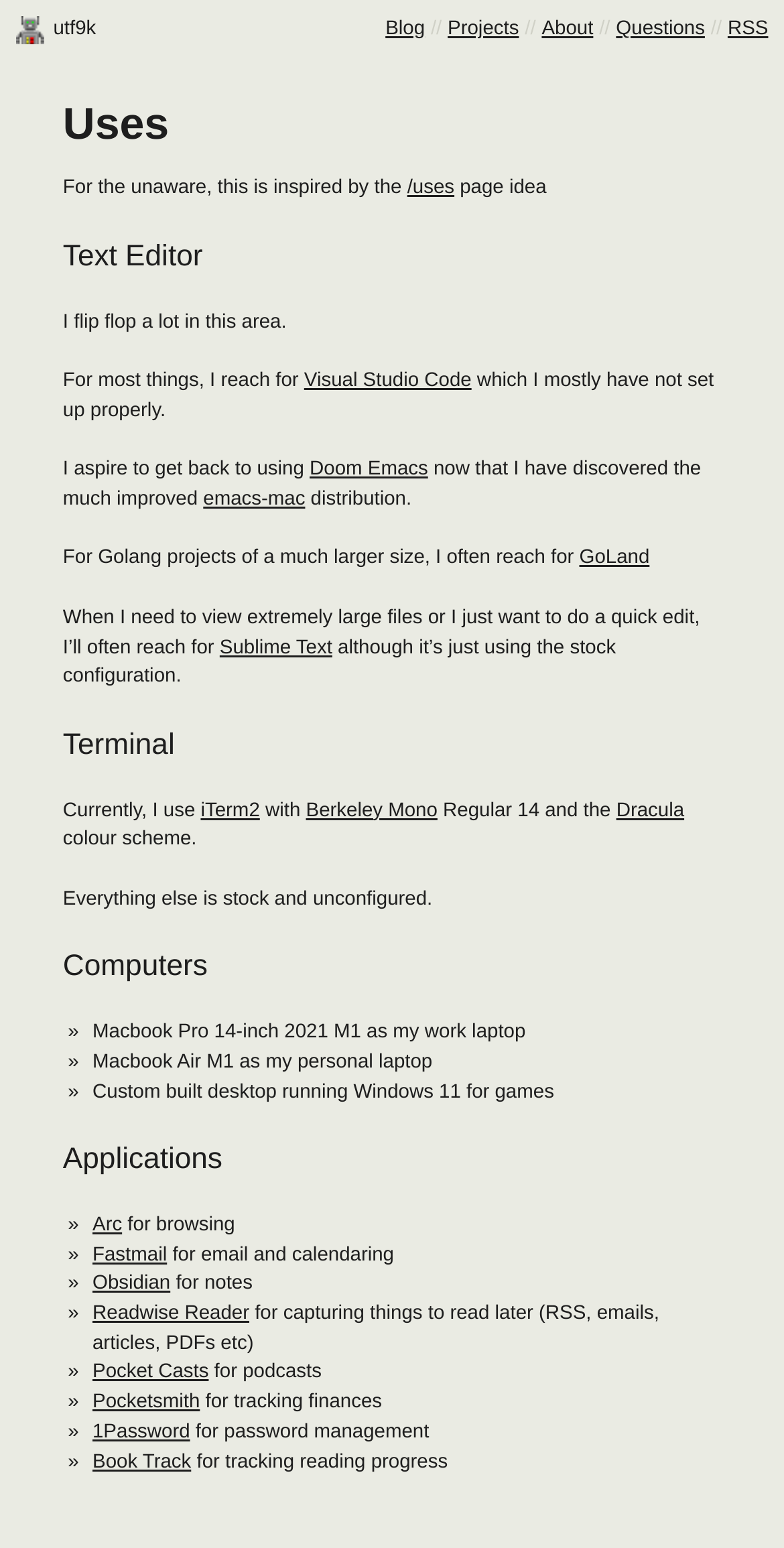What is the author's email client?
Please provide a comprehensive answer based on the contents of the image.

The author mentions that they use Fastmail for email and calendaring.